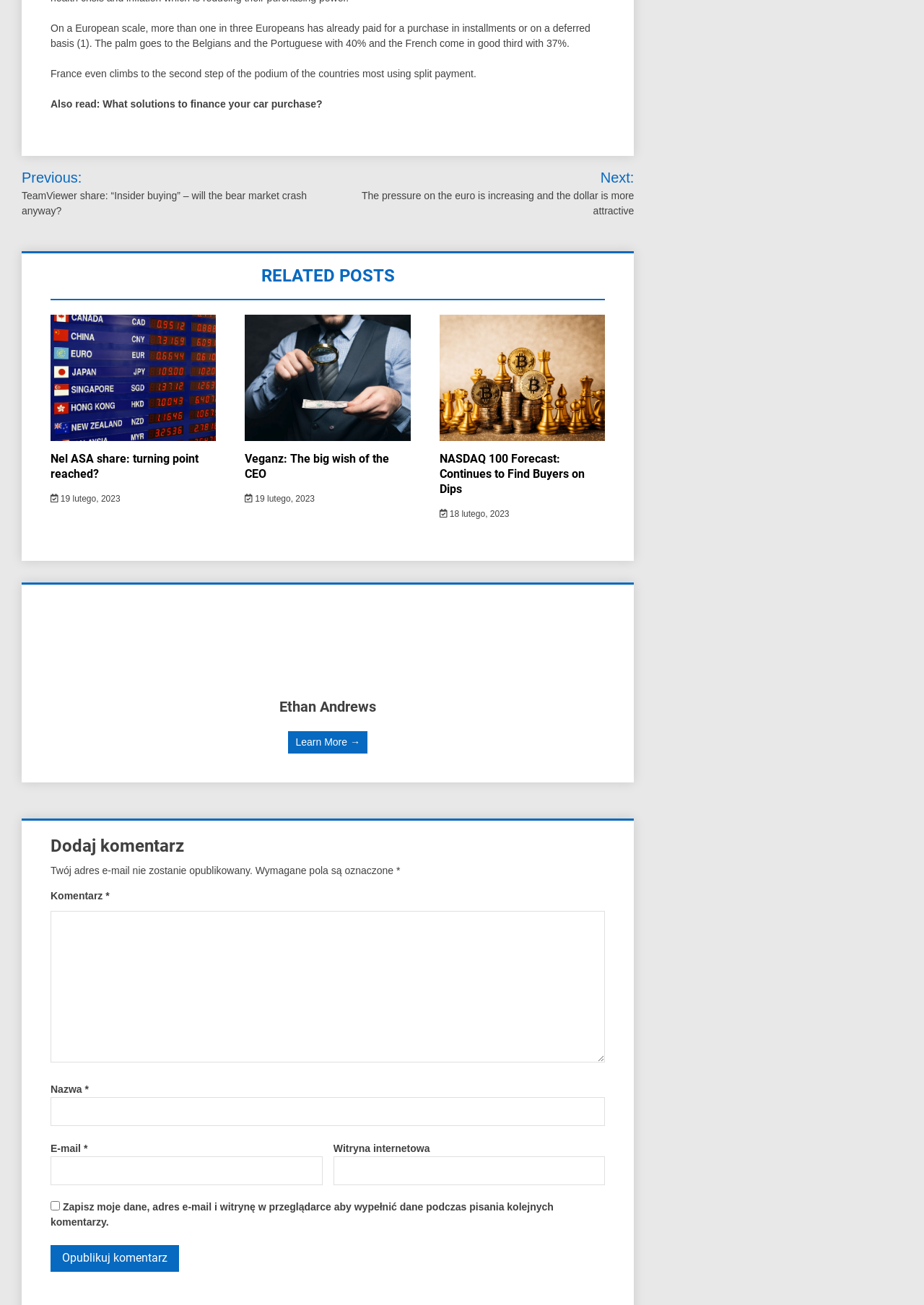How many textboxes are there for commenting?
Identify the answer in the screenshot and reply with a single word or phrase.

3